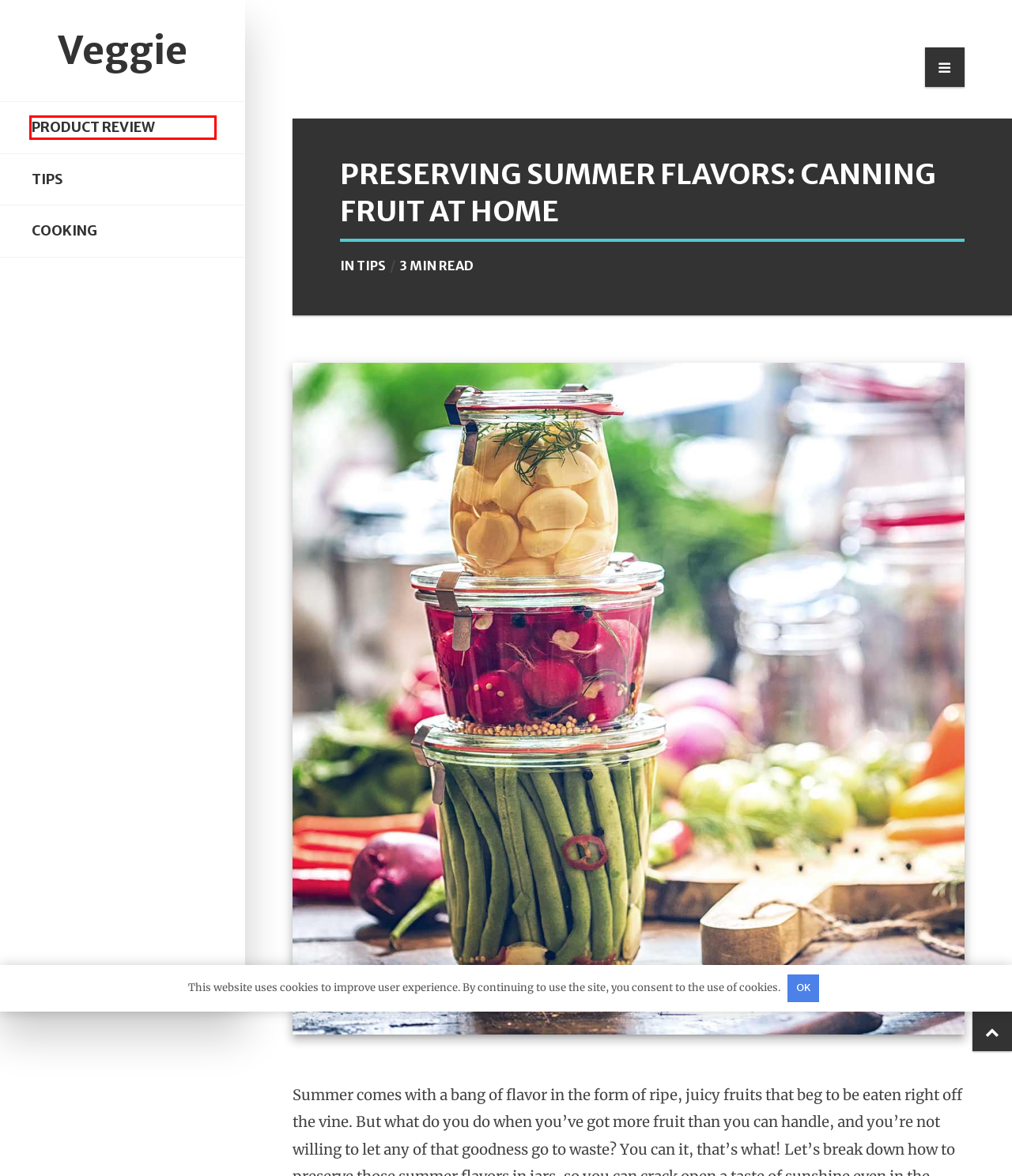You are given a screenshot of a webpage with a red bounding box around an element. Choose the most fitting webpage description for the page that appears after clicking the element within the red bounding box. Here are the candidates:
A. Cooking Archives - Veggie
B. Tips Archives - Veggie
C. Veggie - All About Organic Food
D. Product Review Archives - Veggie
E. How to eat cheese correctly? - Veggie
F. Popular fillings for preparing rolls - Veggie
G. Brightening Dishes with the Vibrancy of Citrus - Veggie
H. Navigating the Waters of Sustainable Seafood - Veggie

D